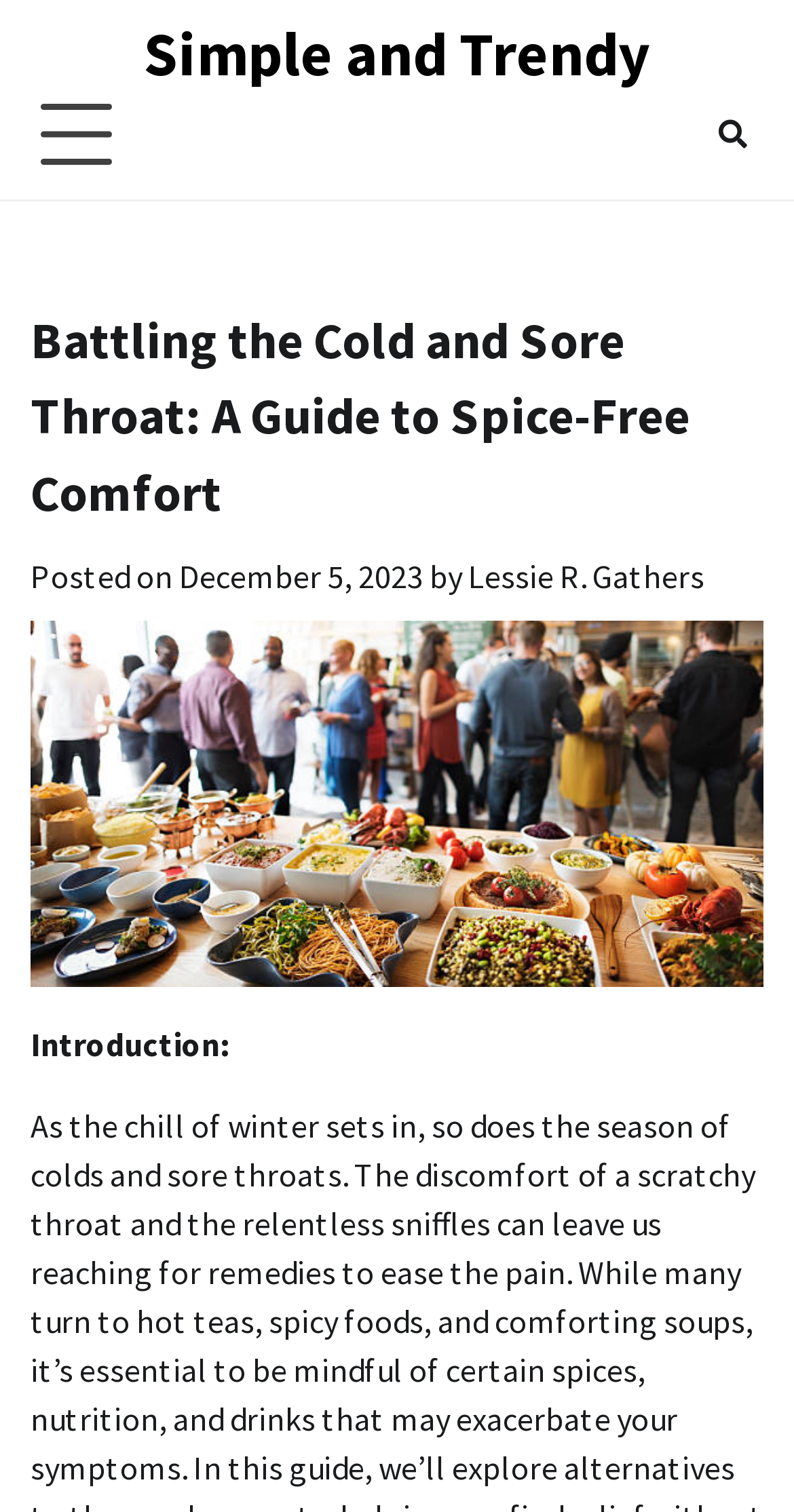Based on the element description Lessie R. Gathers, identify the bounding box coordinates for the UI element. The coordinates should be in the format (top-left x, top-left y, bottom-right x, bottom-right y) and within the 0 to 1 range.

[0.59, 0.368, 0.887, 0.395]